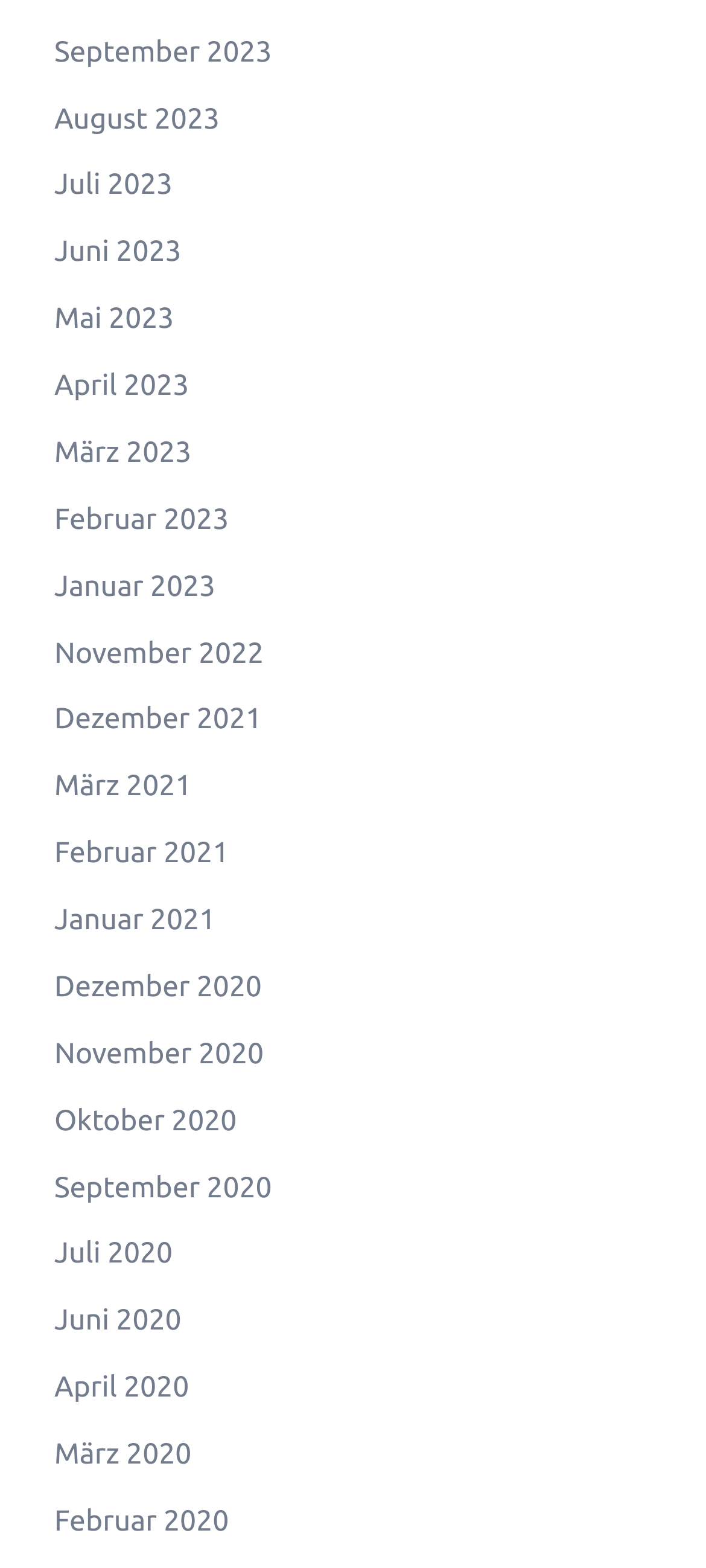Give a concise answer using only one word or phrase for this question:
What is the earliest month listed on the webpage?

Januar 2020